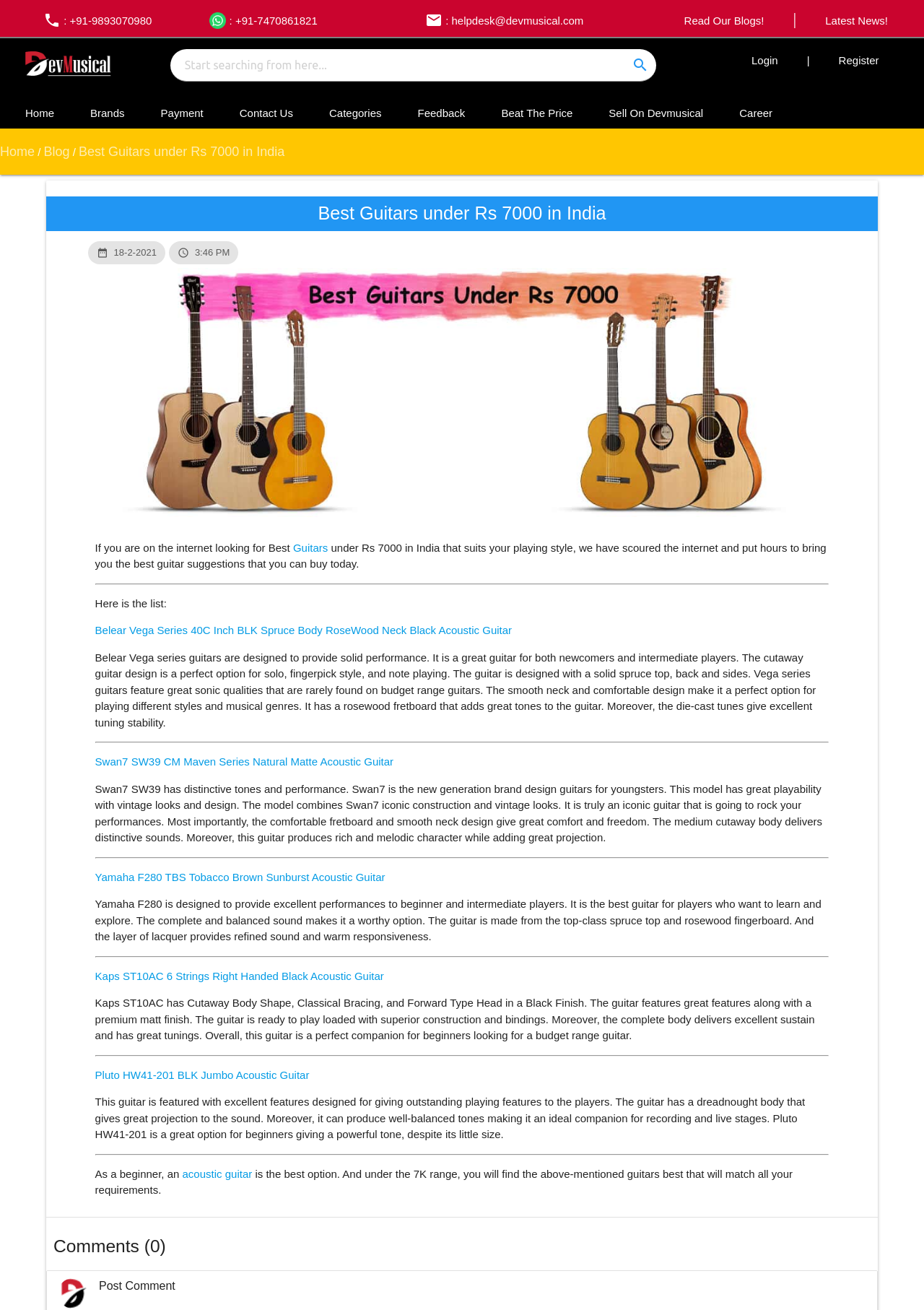Provide a short answer using a single word or phrase for the following question: 
What is the brand of the first guitar listed?

Belear